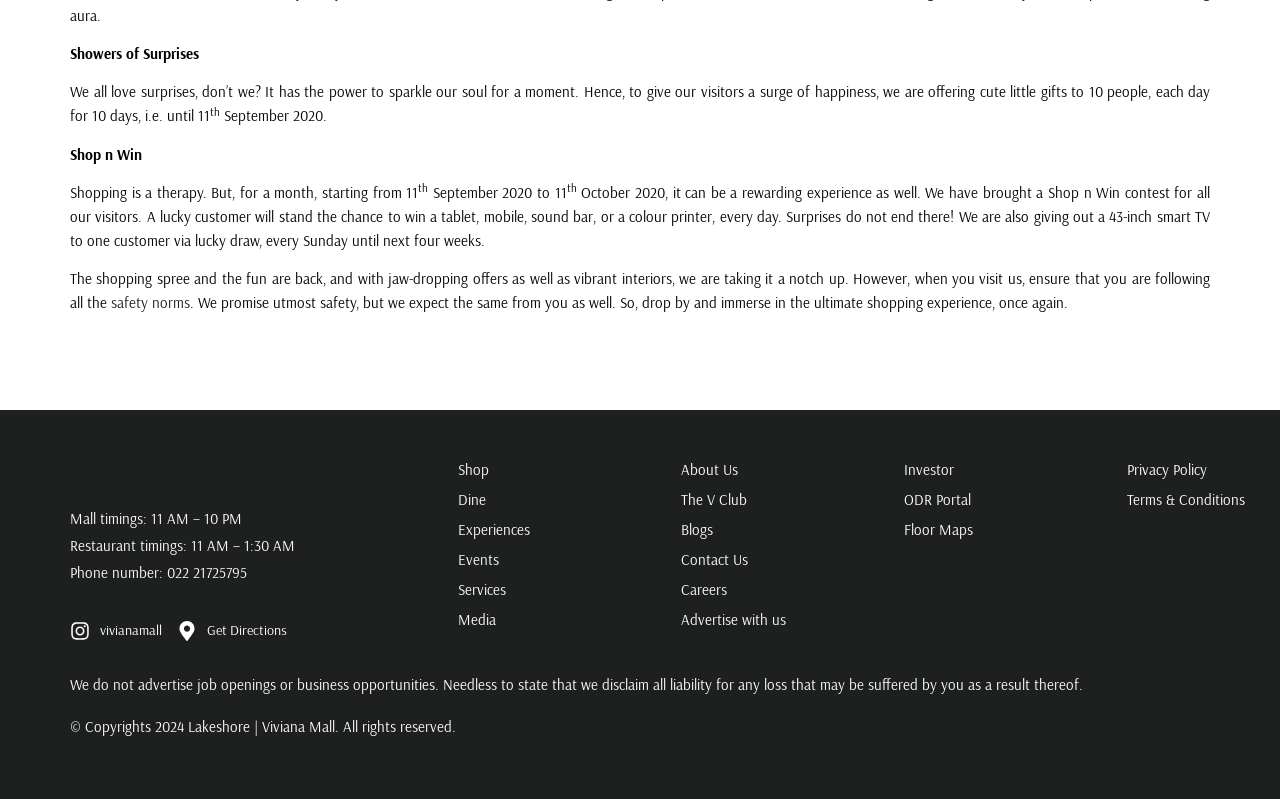What is the contest name mentioned on the webpage?
Look at the image and answer with only one word or phrase.

Shop n Win